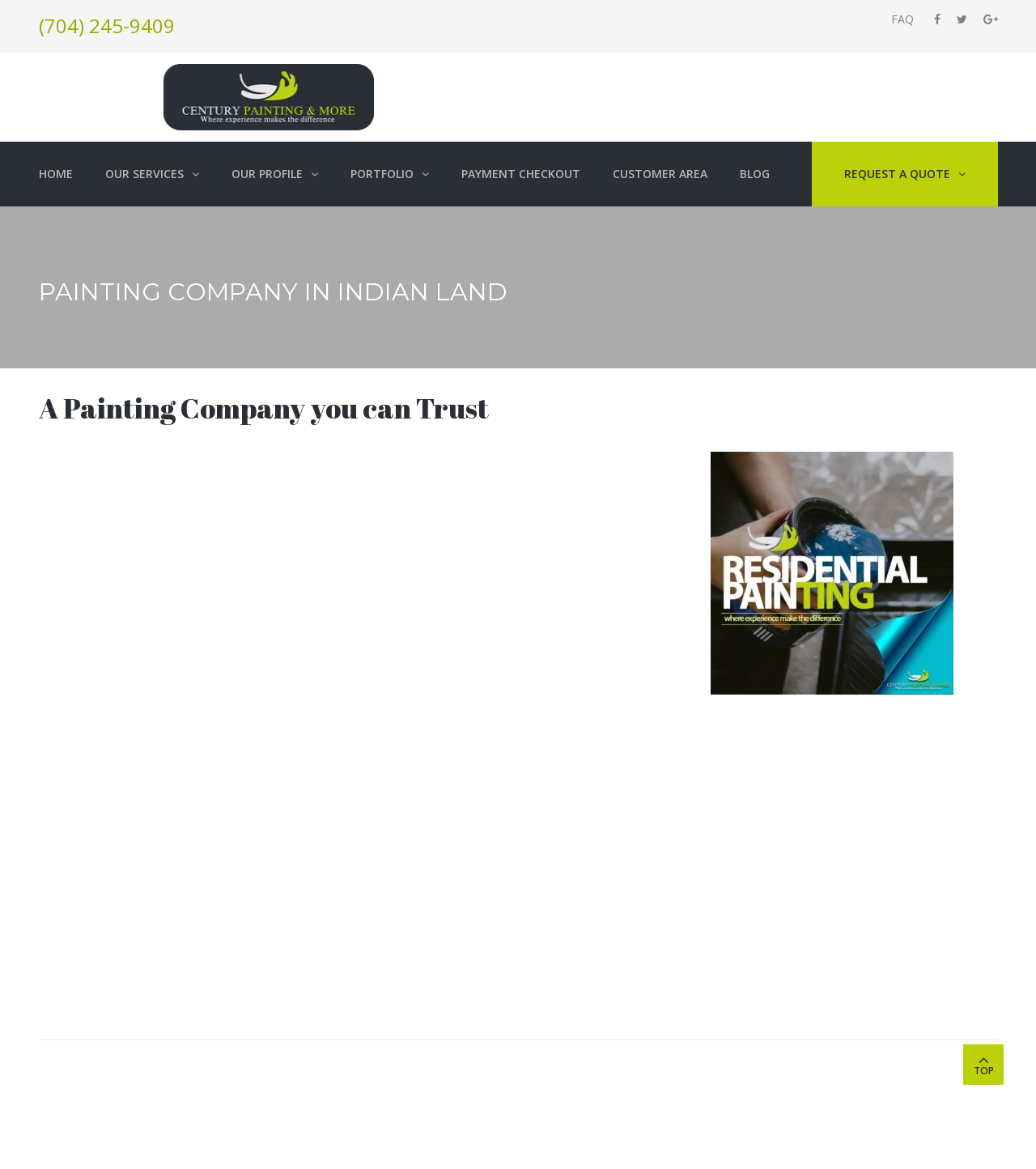Please identify the bounding box coordinates for the region that you need to click to follow this instruction: "Go to the home page".

[0.037, 0.121, 0.086, 0.176]